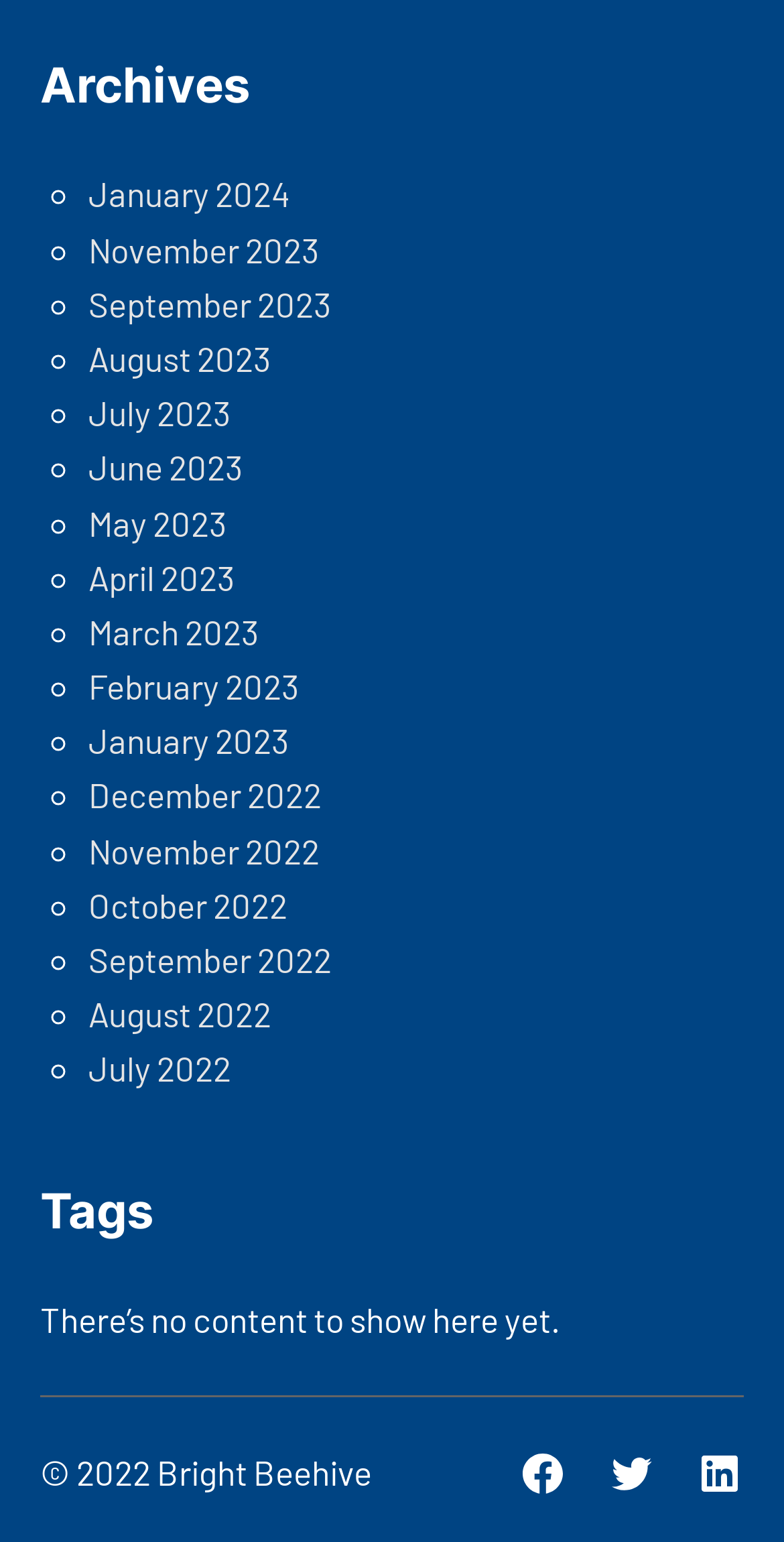Answer the following query with a single word or phrase:
How many list markers are there?

26